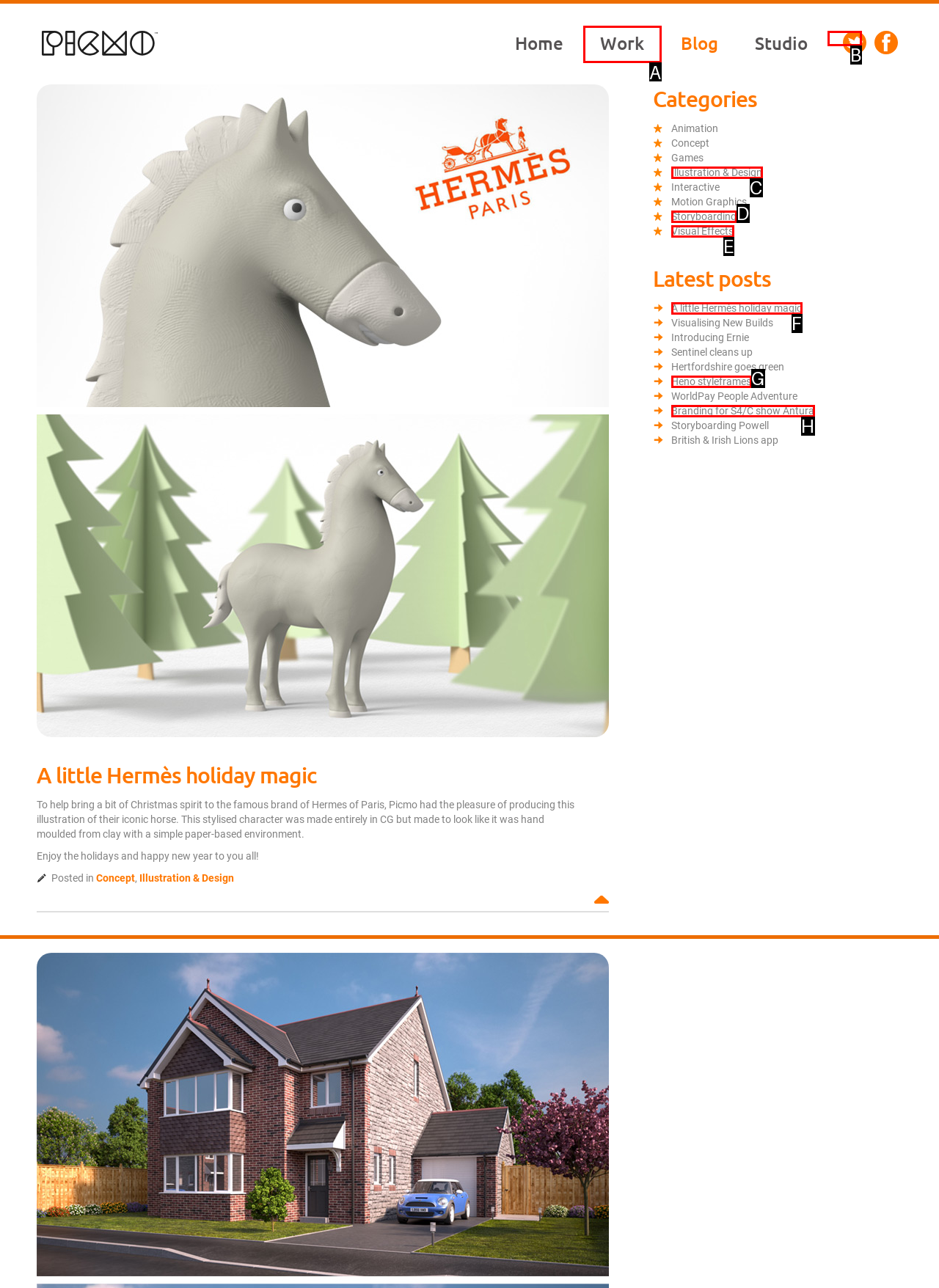Select the letter of the option that should be clicked to achieve the specified task: view latest post 'A little Hermès holiday magic'. Respond with just the letter.

F